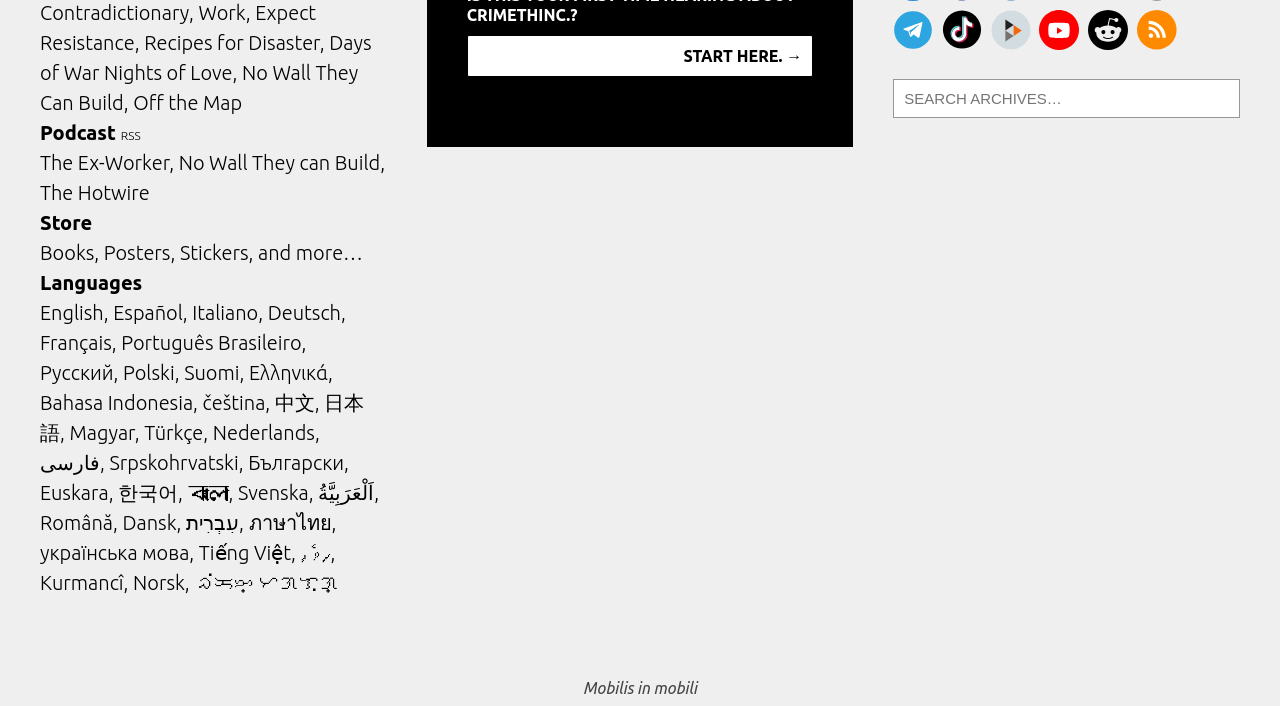How many languages are supported on the website?
Using the information presented in the image, please offer a detailed response to the question.

The website provides links to content in multiple languages, including English, Español, Italiano, Deutsch, Français, and many others. A quick count reveals that there are over 30 languages supported on the website.